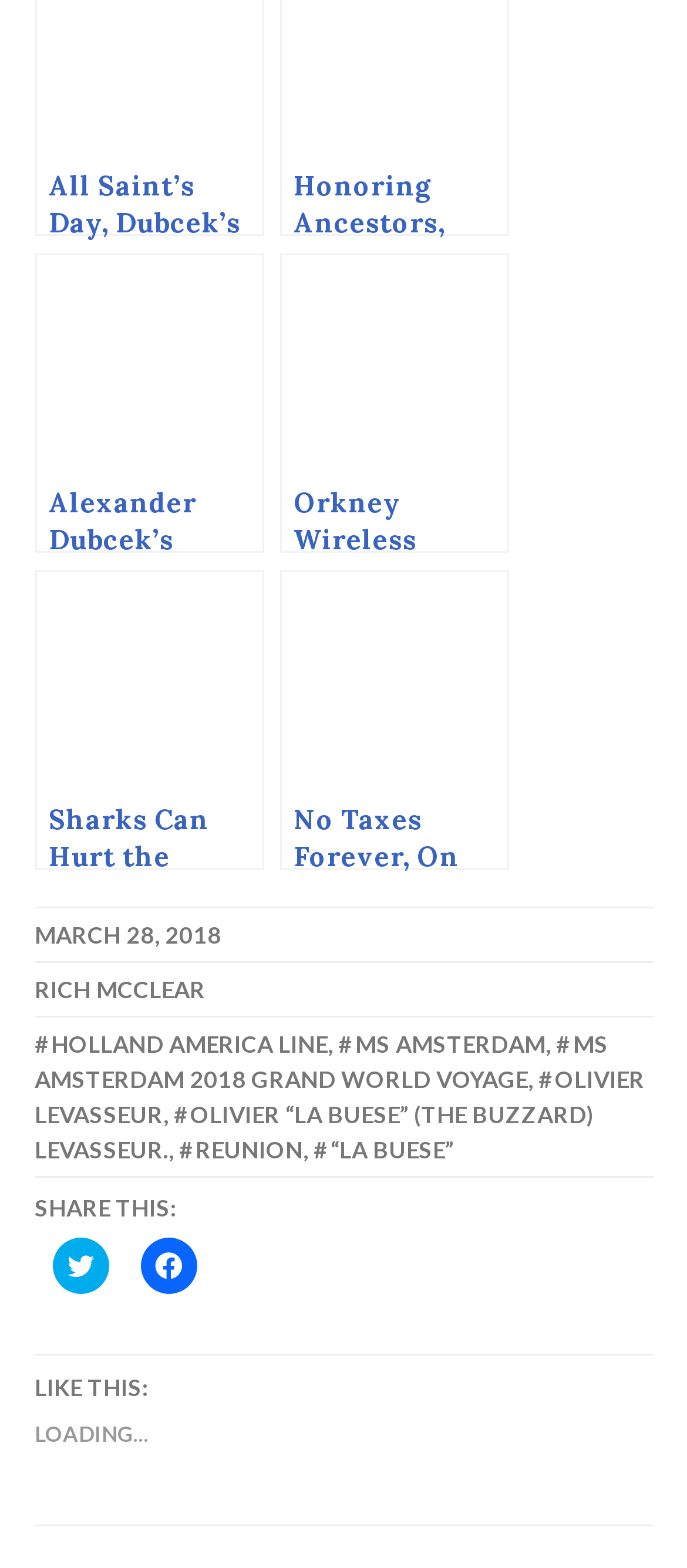Provide the bounding box coordinates of the area you need to click to execute the following instruction: "Share on Twitter".

[0.076, 0.789, 0.158, 0.825]